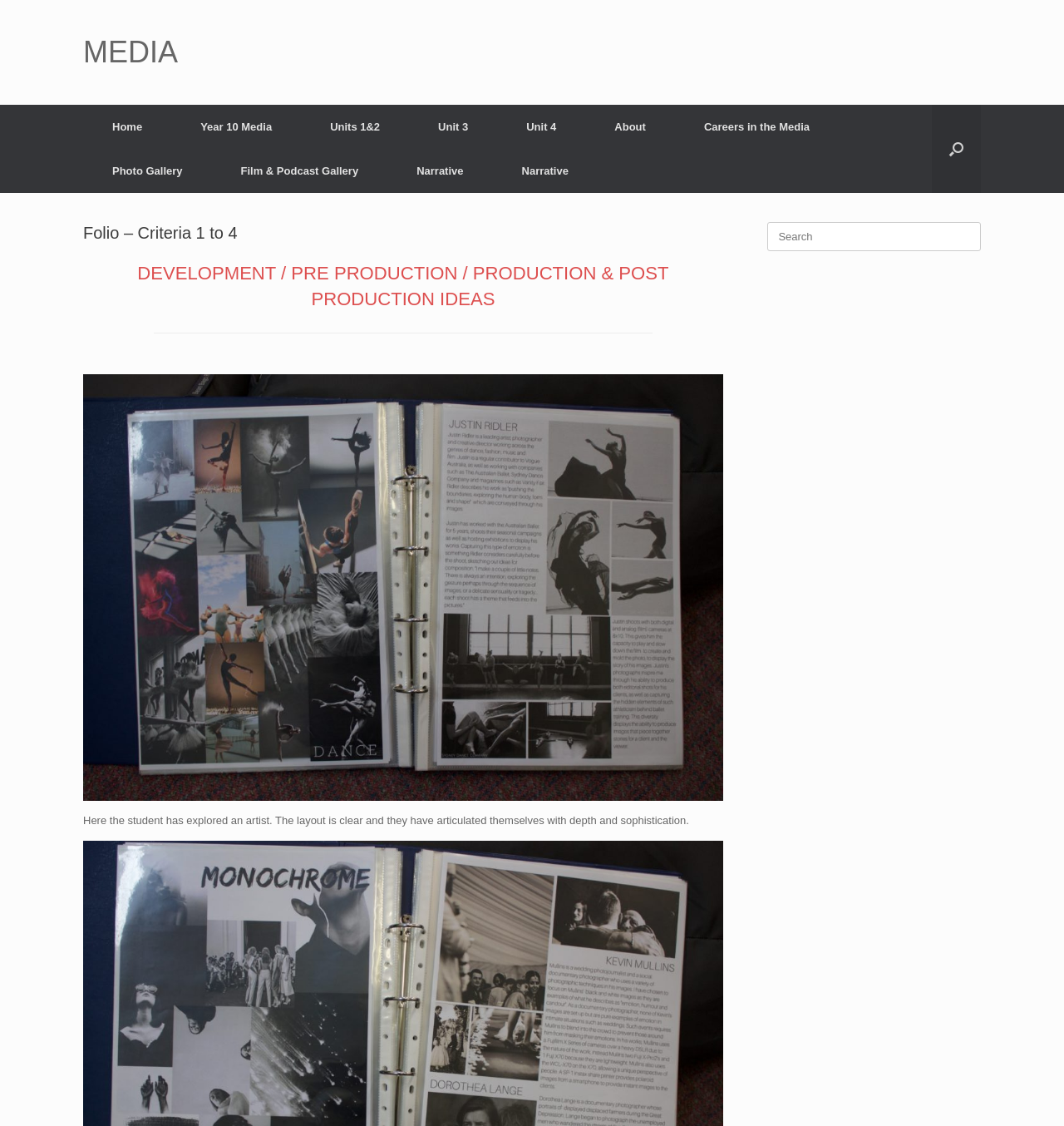Locate the bounding box coordinates of the element's region that should be clicked to carry out the following instruction: "Click the HOME link". The coordinates need to be four float numbers between 0 and 1, i.e., [left, top, right, bottom].

None